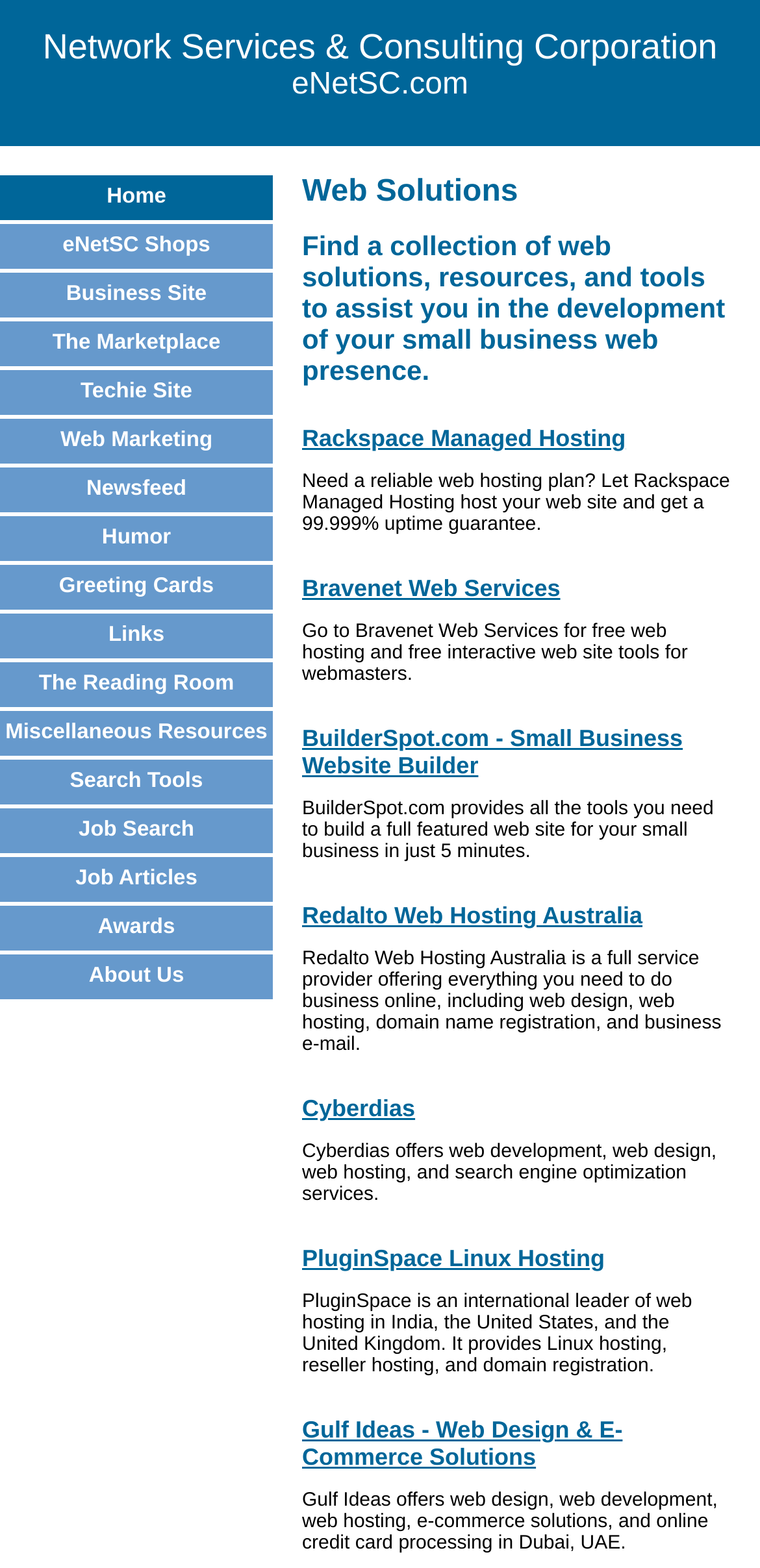Reply to the question with a single word or phrase:
What is the name of the corporation mentioned at the top?

Network Services & Consulting Corporation